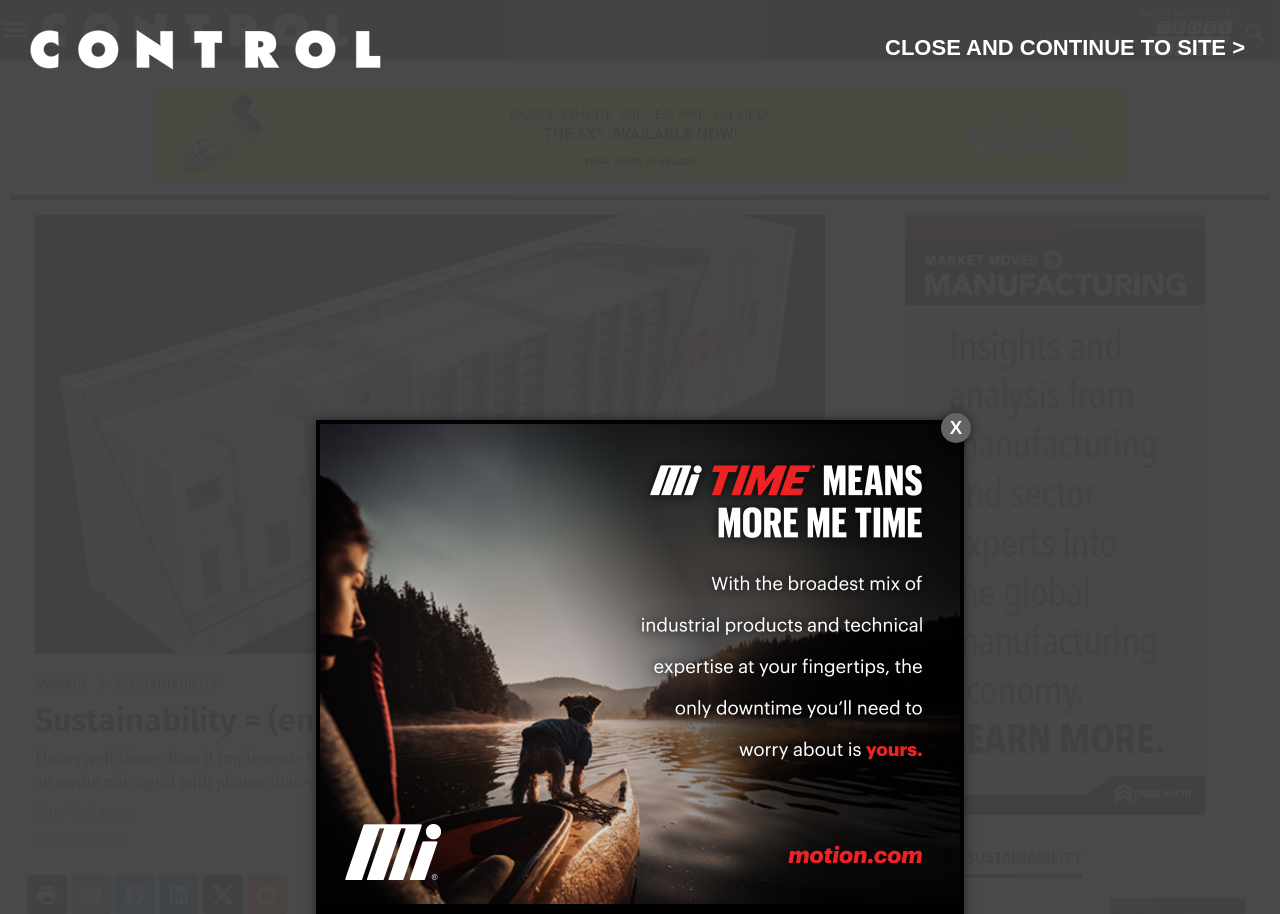Please locate the bounding box coordinates of the region I need to click to follow this instruction: "Search for something".

[0.971, 0.023, 0.991, 0.05]